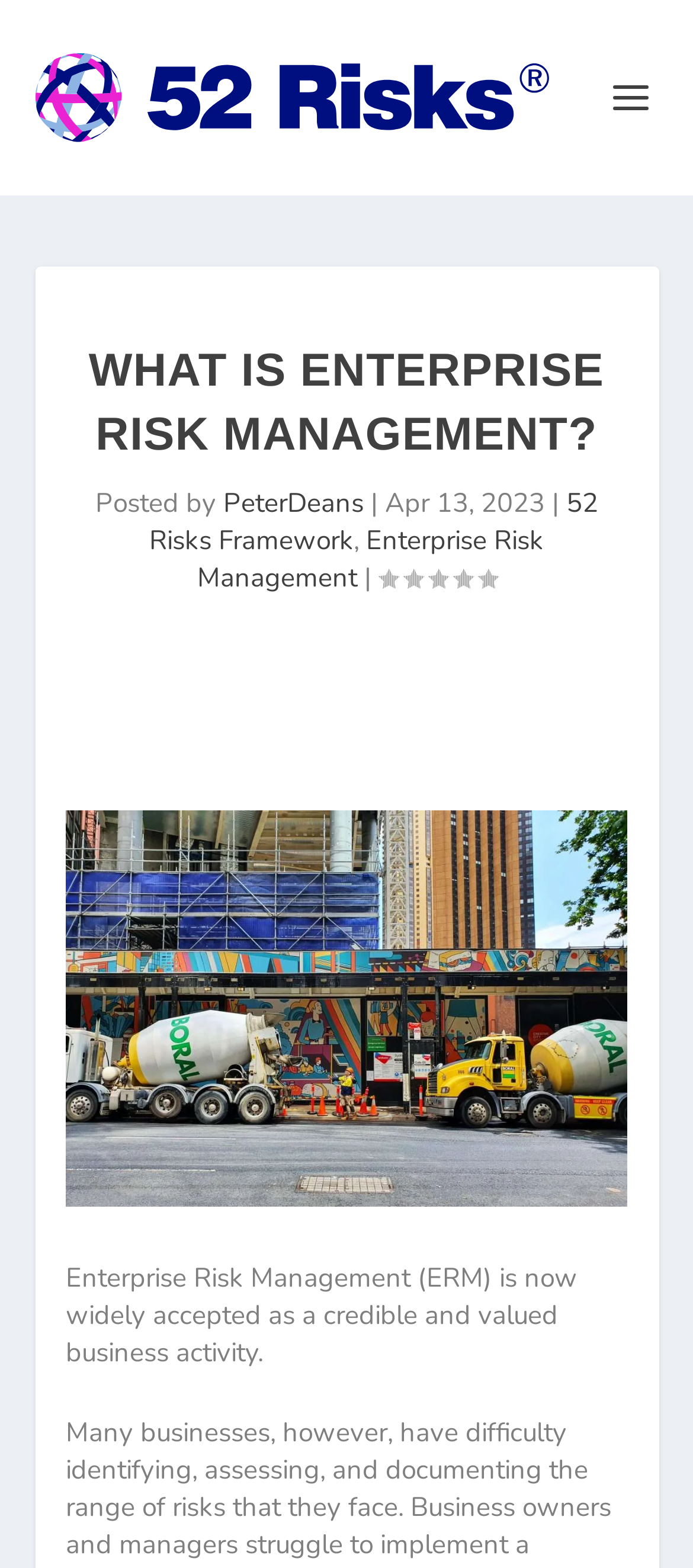Identify the bounding box of the UI element described as follows: "Enterprise Risk Management". Provide the coordinates as four float numbers in the range of 0 to 1 [left, top, right, bottom].

[0.285, 0.333, 0.785, 0.379]